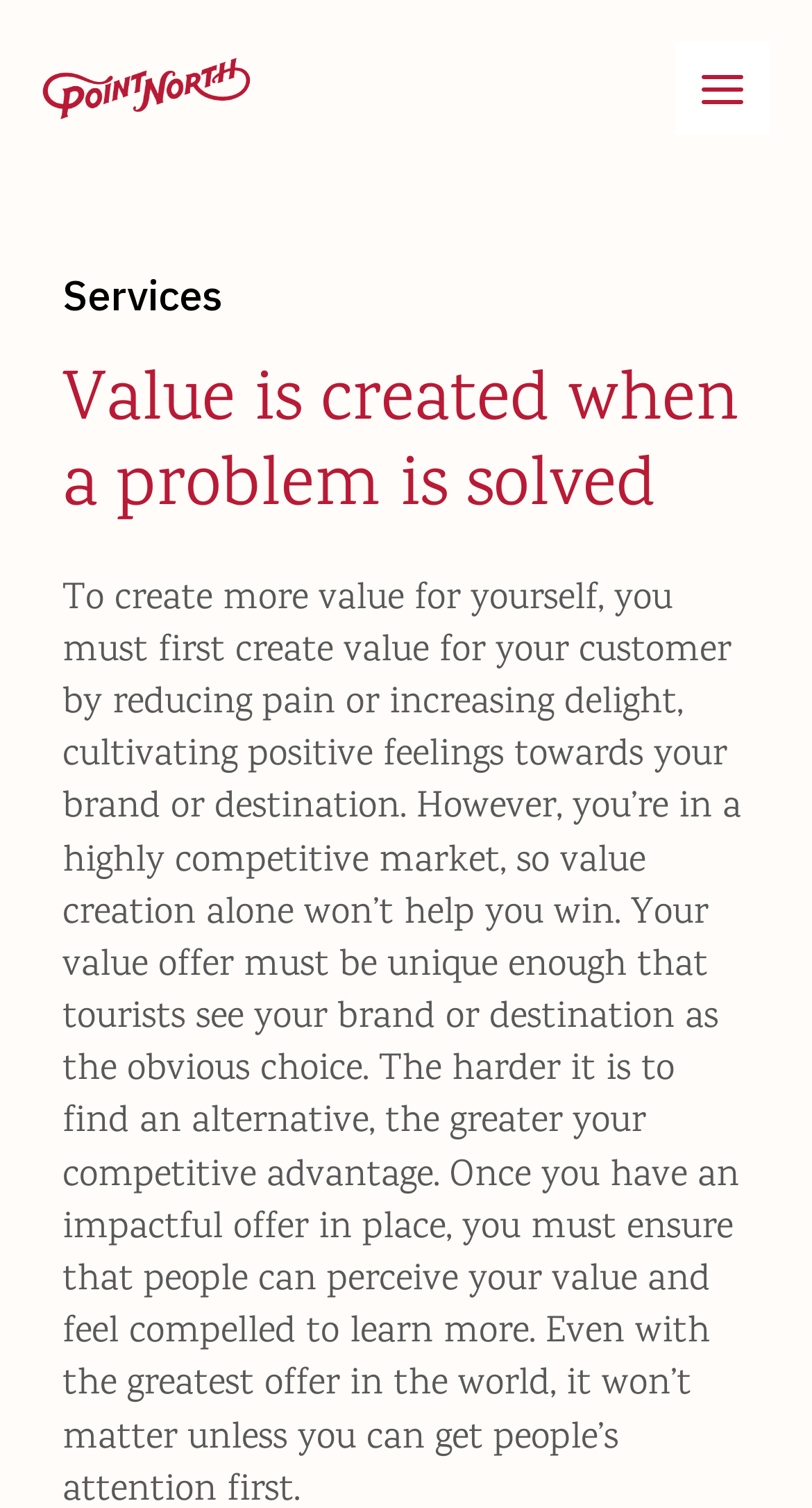What is the name of the company?
Examine the screenshot and reply with a single word or phrase.

Point North